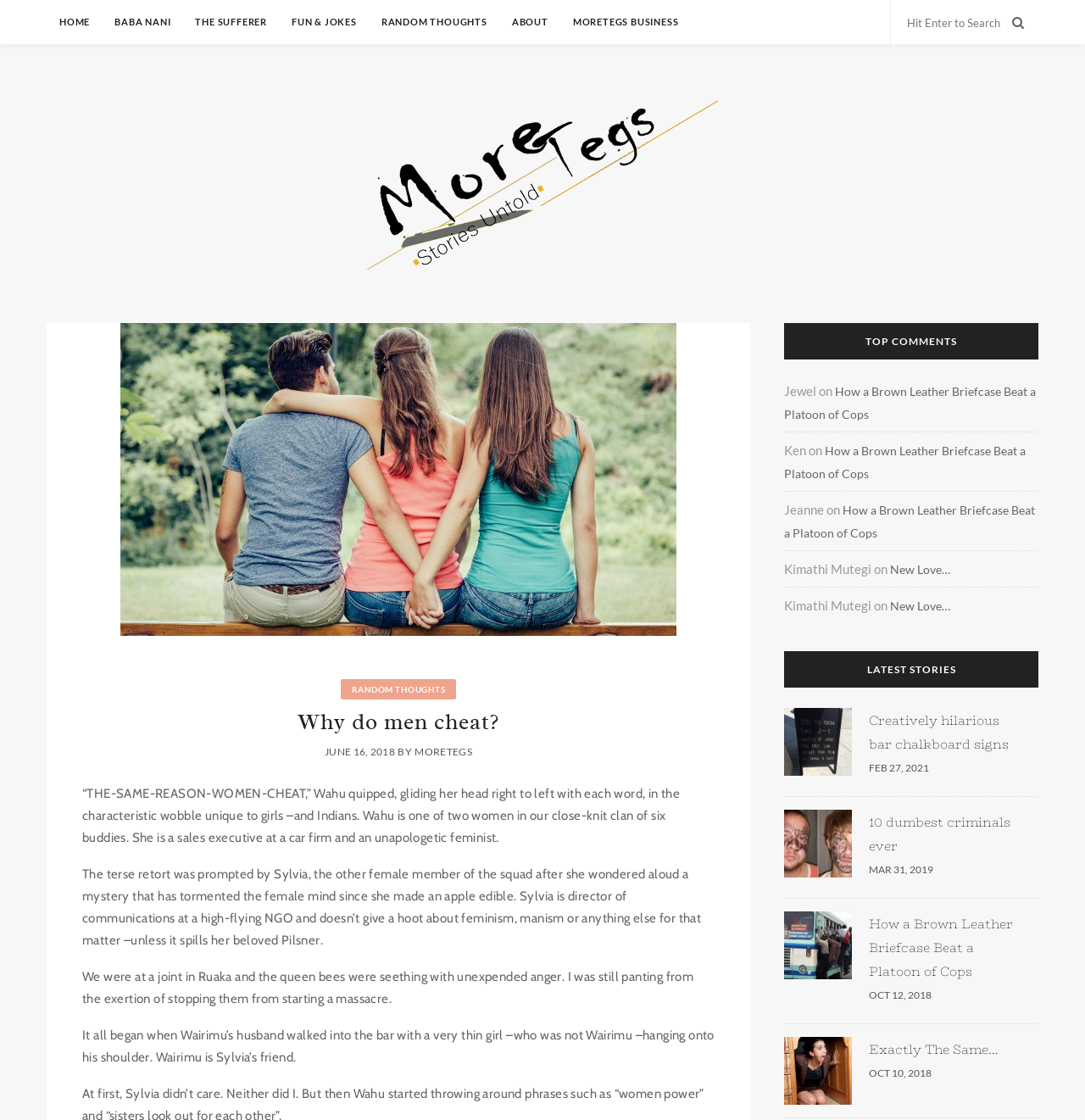Please give a concise answer to this question using a single word or phrase: 
How many latest stories are shown?

5